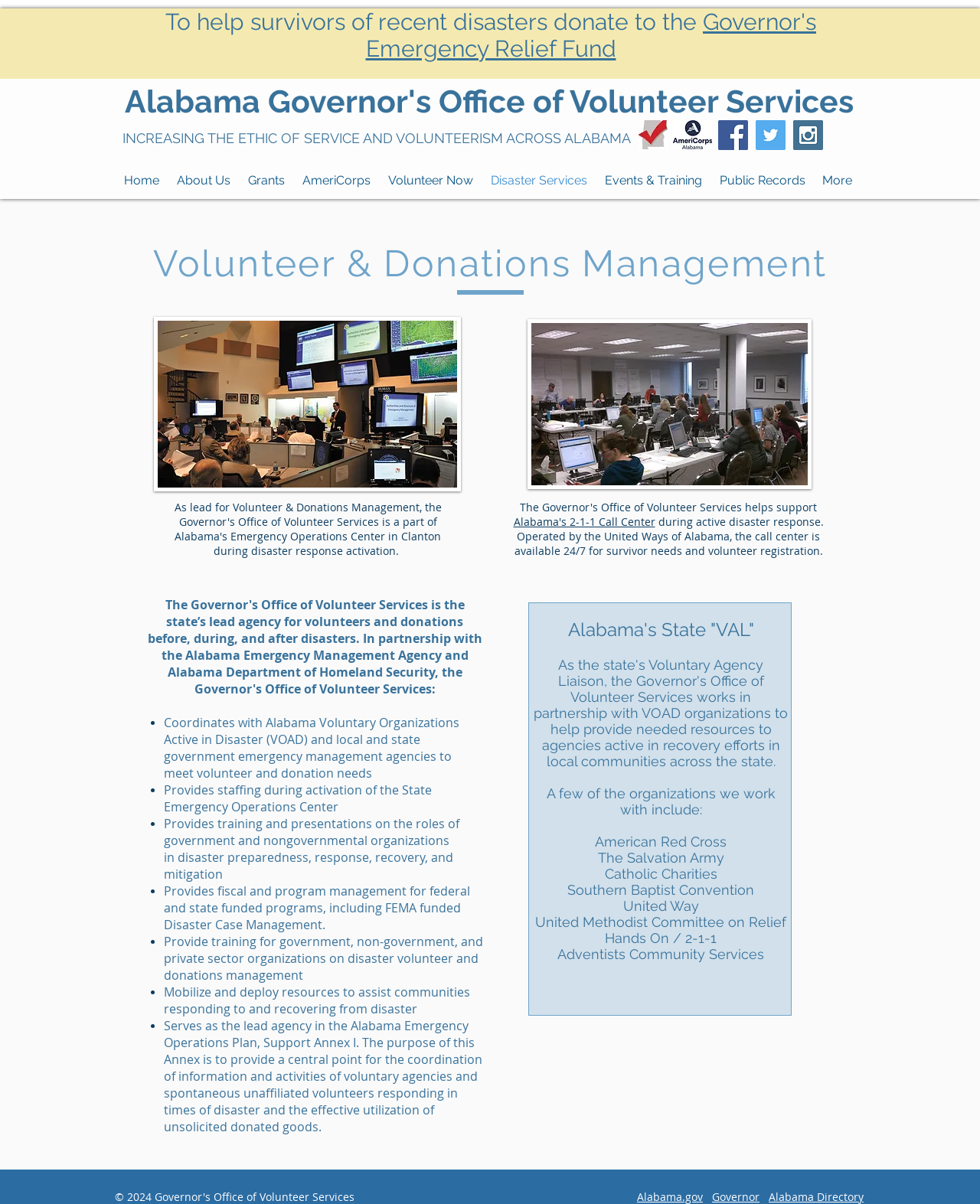Please determine the main heading text of this webpage.

Alabama Governor's Office of Volunteer Services